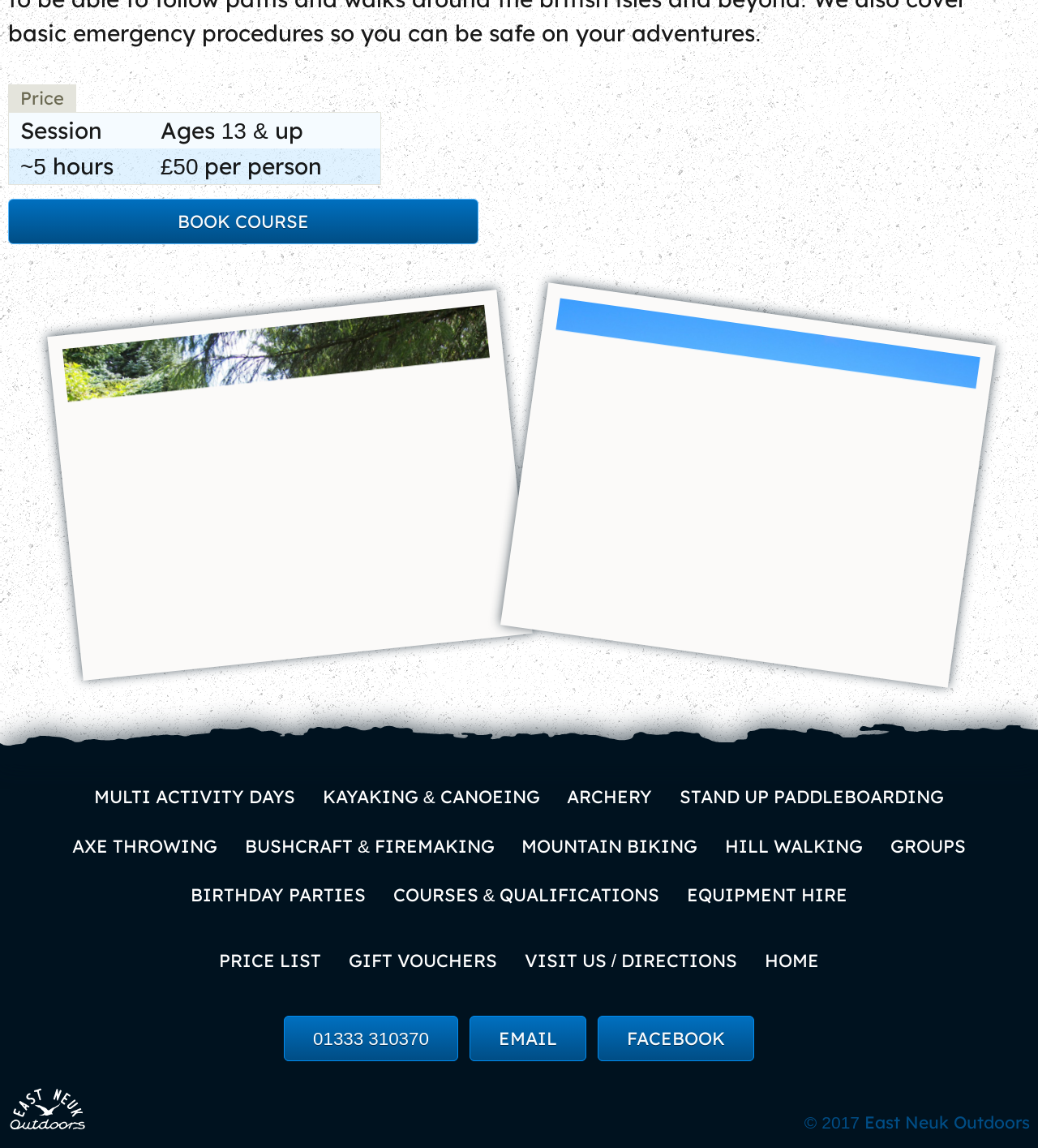Locate the bounding box coordinates of the clickable region to complete the following instruction: "View price list."

[0.198, 0.815, 0.323, 0.858]